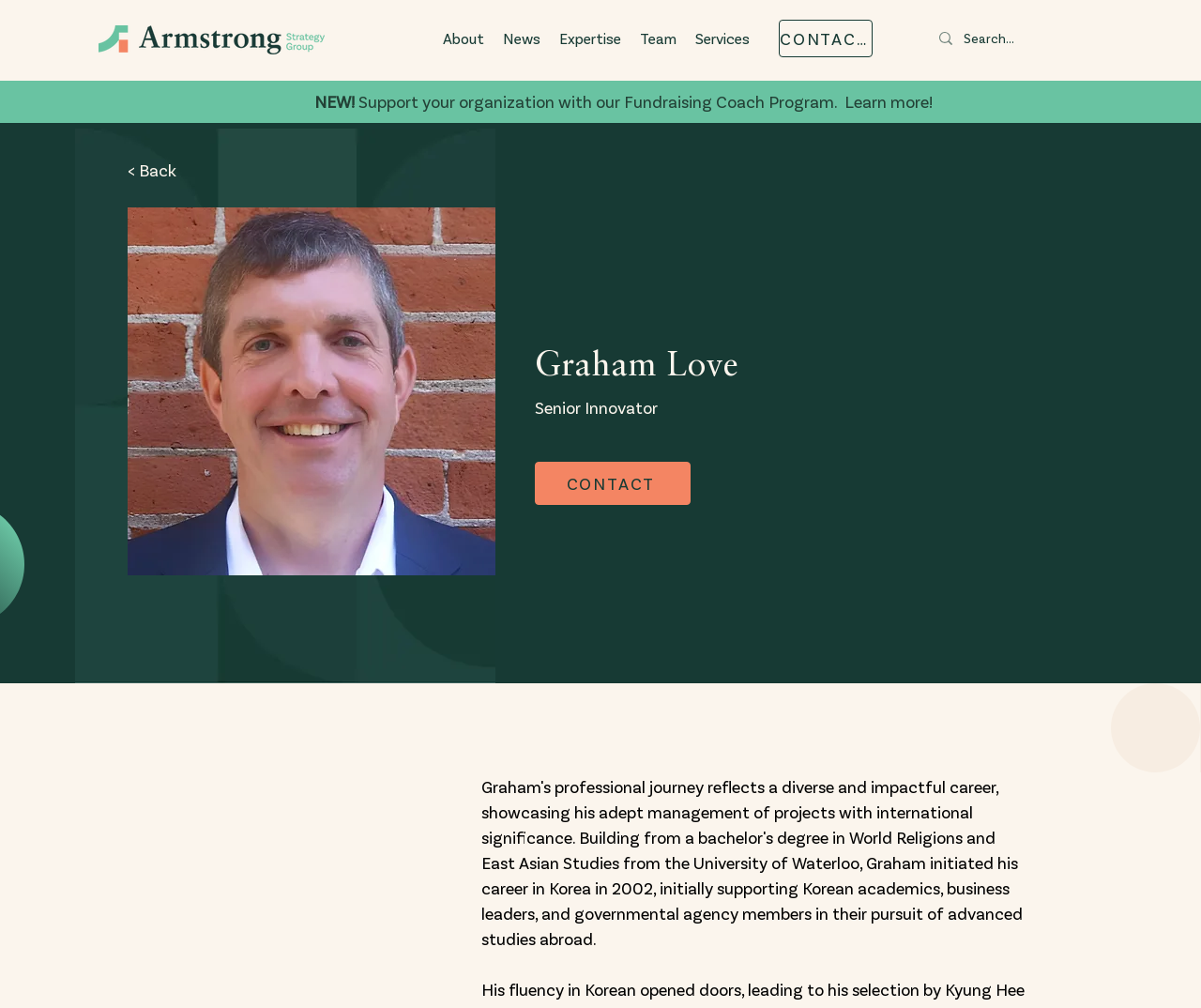What is the program mentioned on the webpage?
Answer the question using a single word or phrase, according to the image.

Fundraising Coach Program